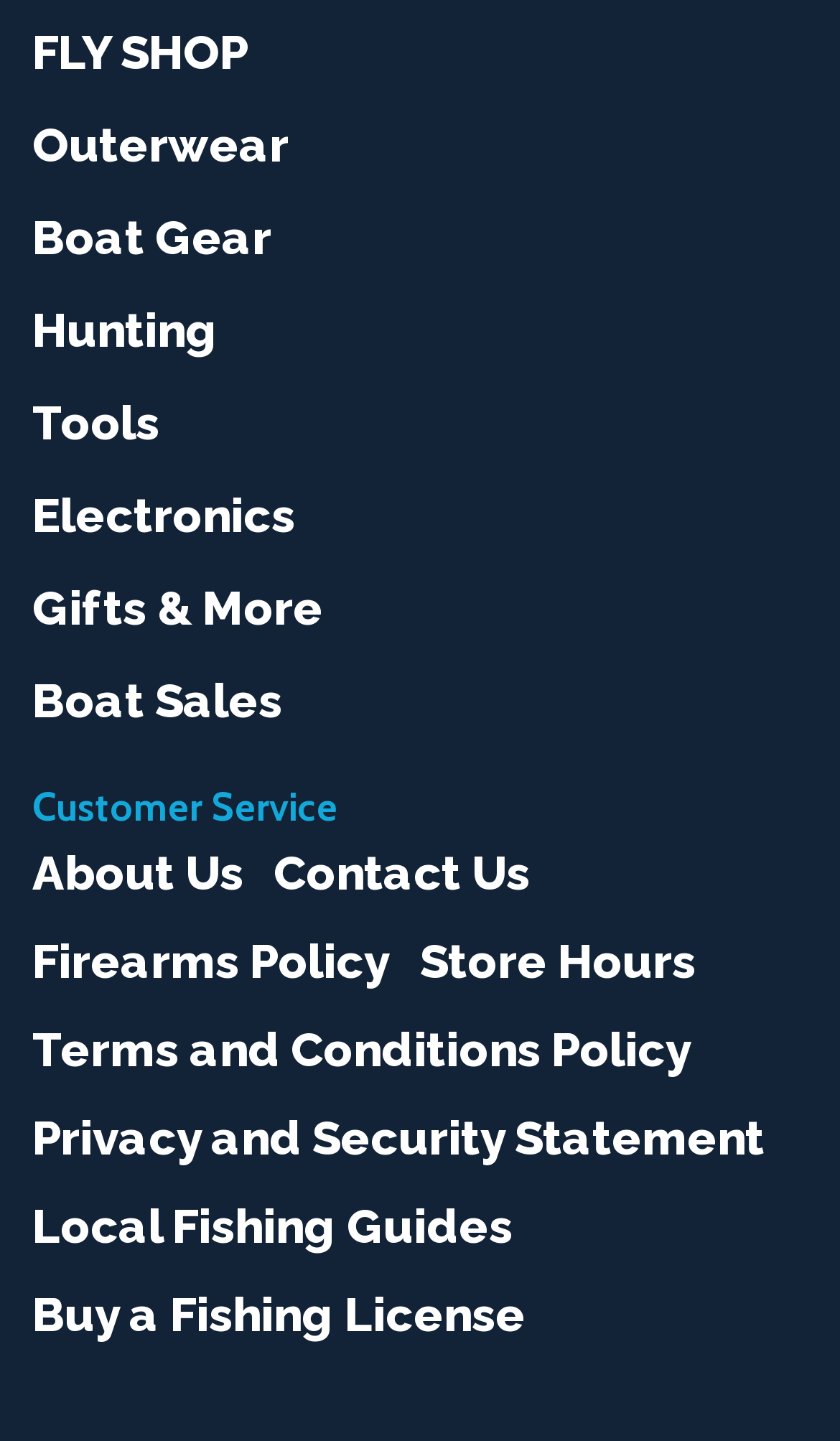Provide a brief response using a word or short phrase to this question:
Is there a link to 'Store Hours' in the customer service section?

Yes